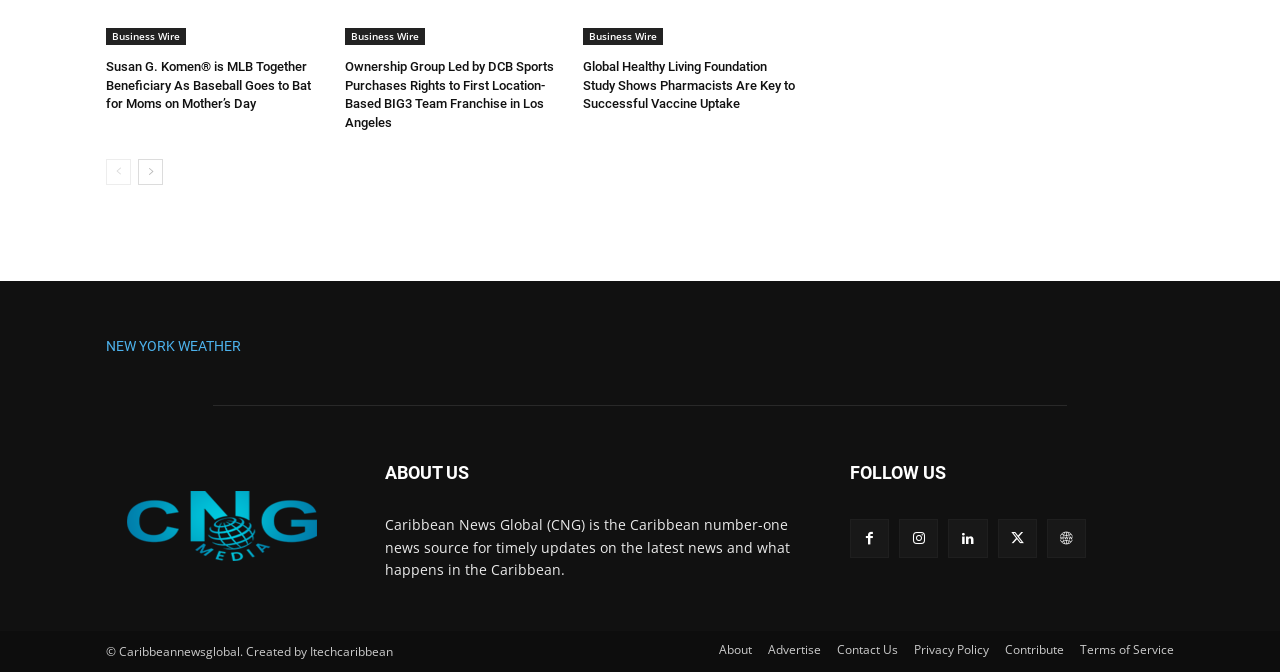What is the copyright information on this page?
Using the image, give a concise answer in the form of a single word or short phrase.

© Caribbeannewsglobal. Created by Itechcaribbean